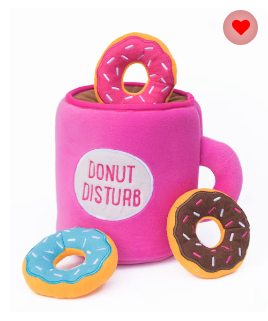How many plush donuts are inside the mug?
Using the visual information, answer the question in a single word or phrase.

Three